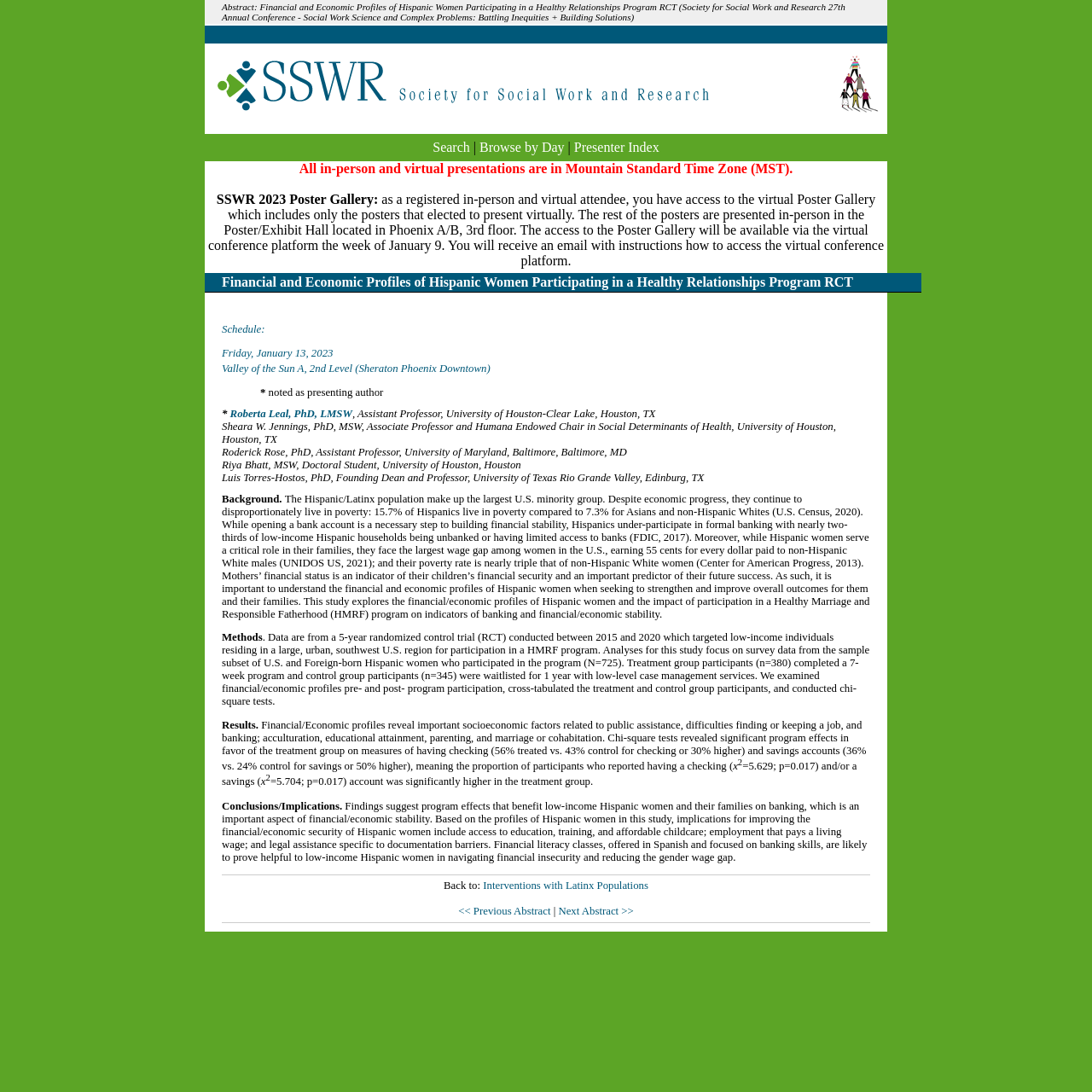Locate the bounding box of the UI element described in the following text: "parent_node: Search for: name="s"".

None